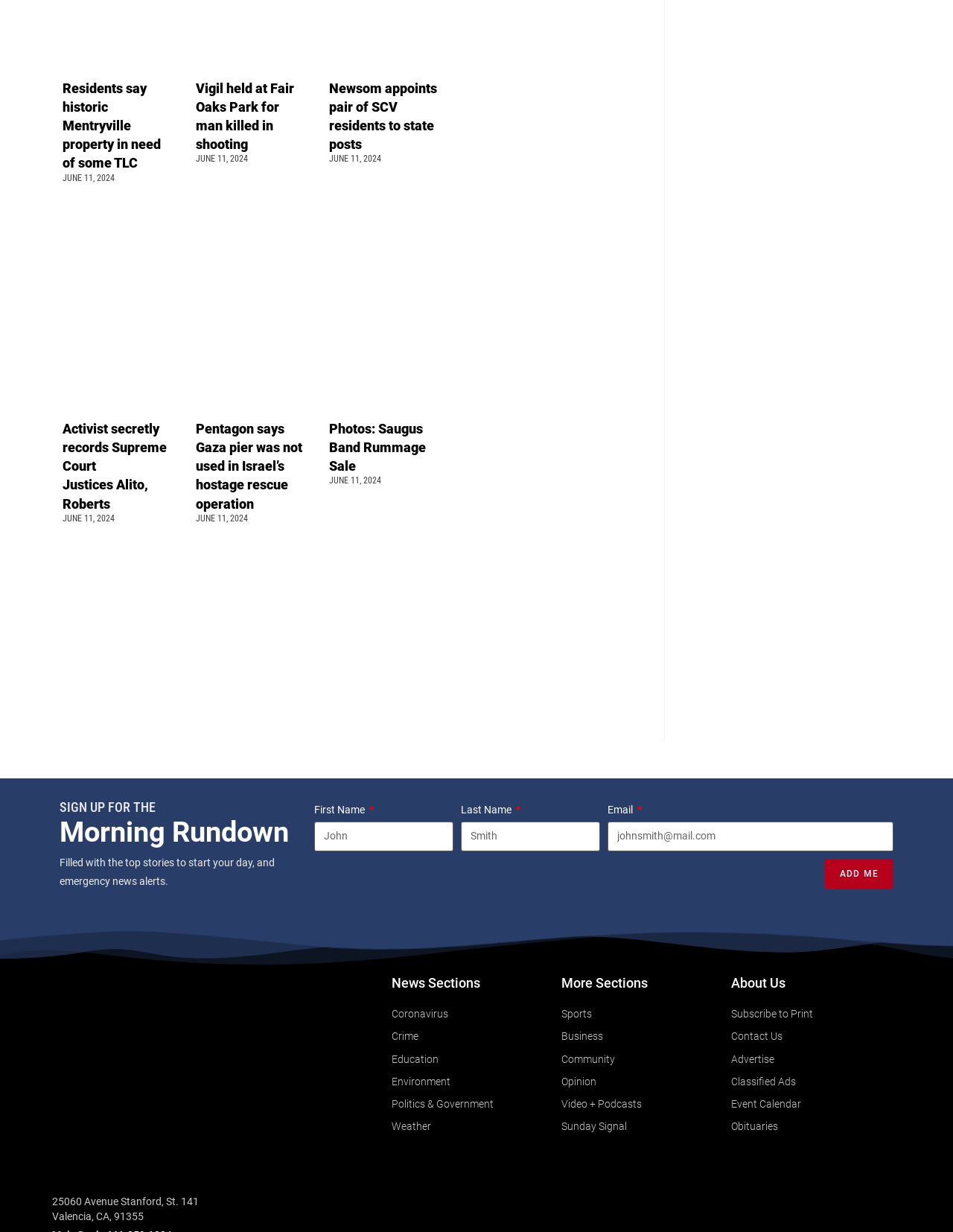Identify the bounding box coordinates of the area that should be clicked in order to complete the given instruction: "Enter your first name". The bounding box coordinates should be four float numbers between 0 and 1, i.e., [left, top, right, bottom].

[0.33, 0.667, 0.476, 0.691]